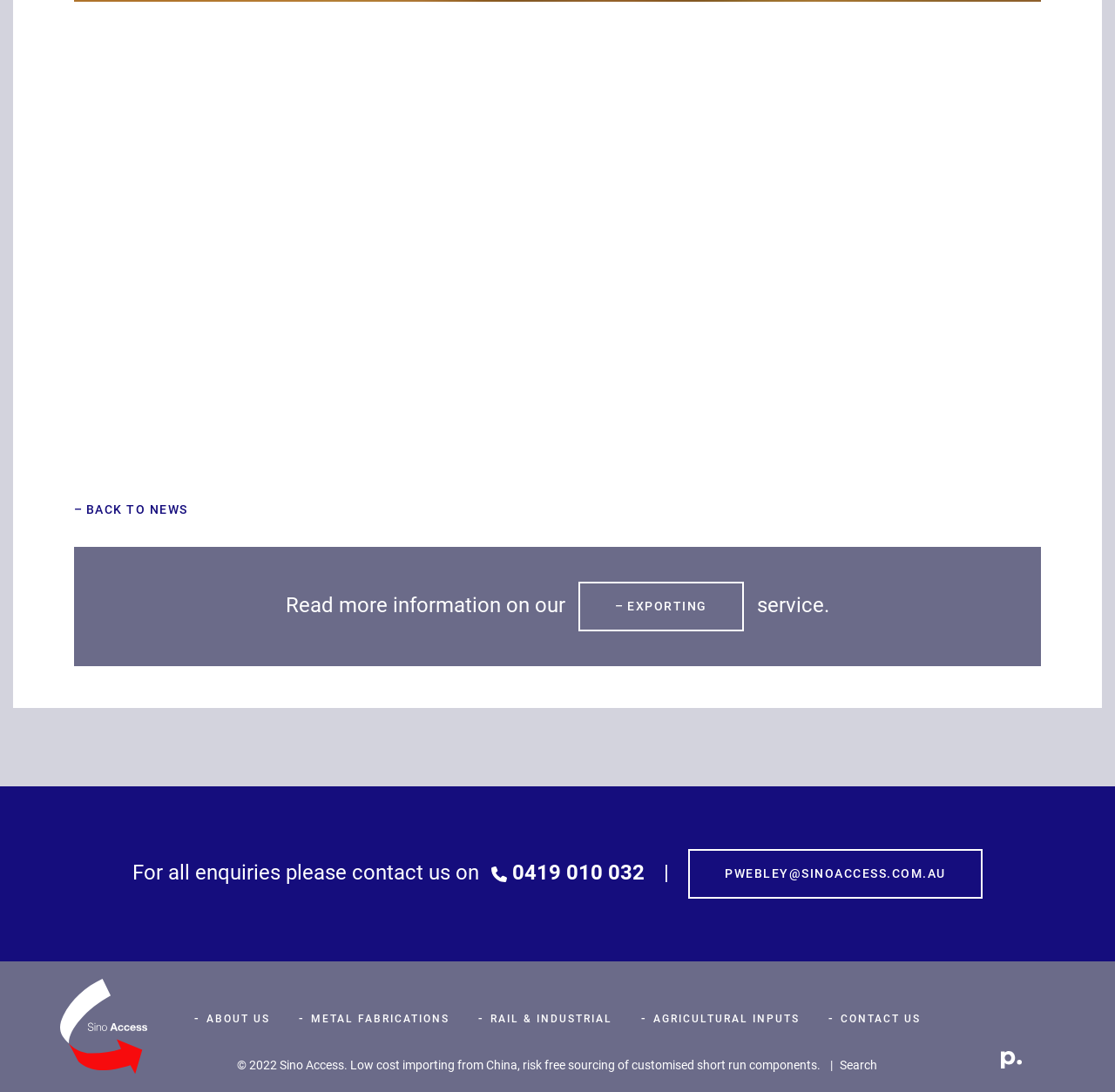Reply to the question below using a single word or brief phrase:
What is the company name?

Sino Access